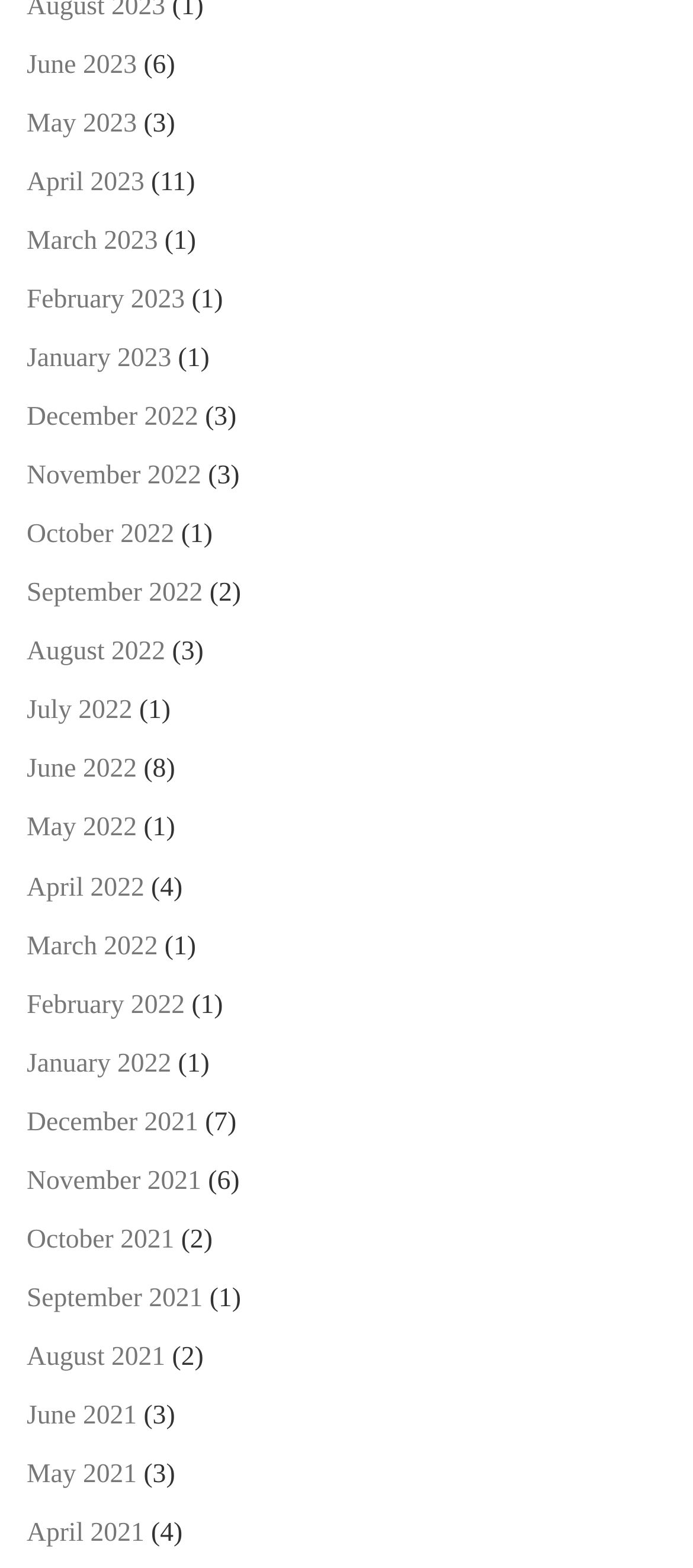Can you specify the bounding box coordinates of the area that needs to be clicked to fulfill the following instruction: "View April 2023"?

[0.038, 0.103, 0.208, 0.13]